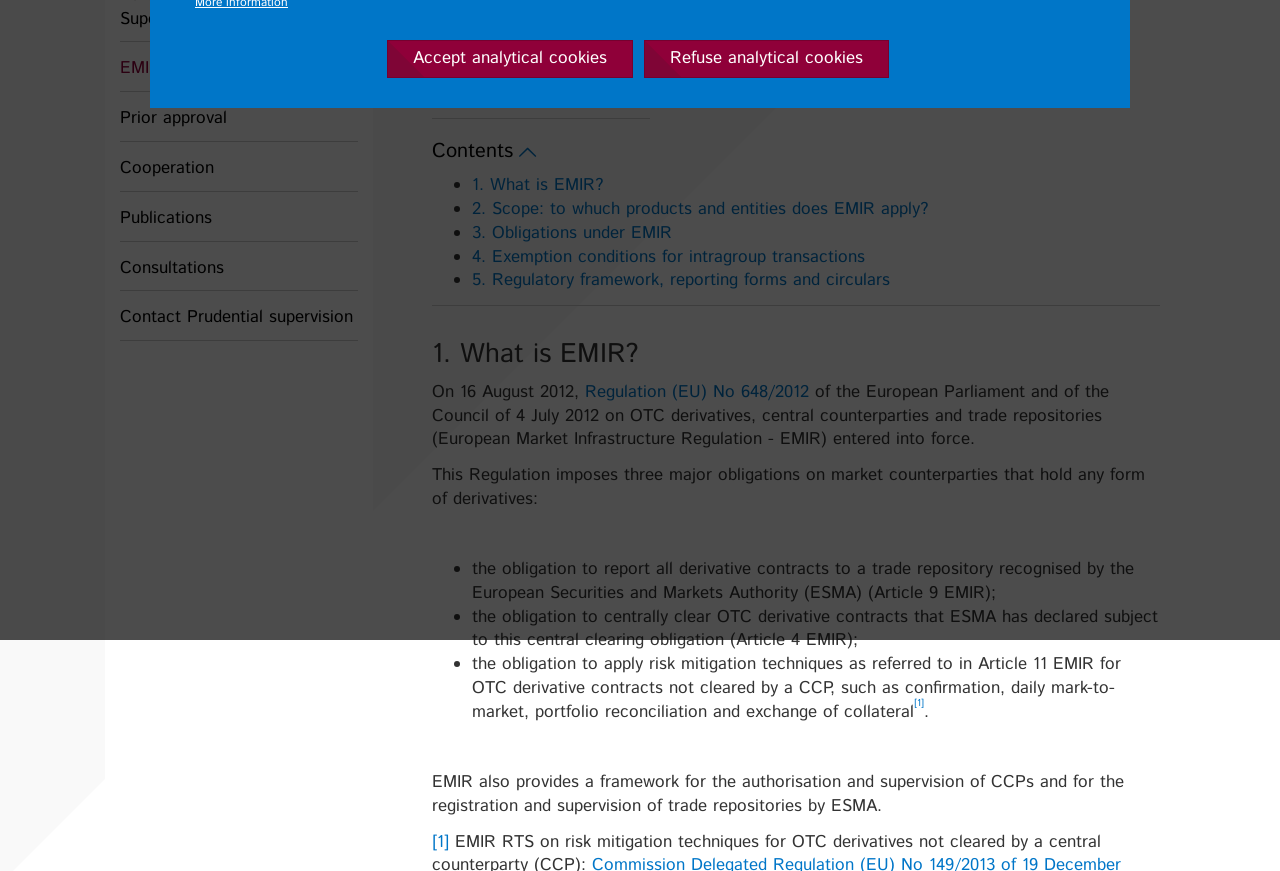Identify the bounding box for the element characterized by the following description: "Prior approval".

[0.094, 0.106, 0.279, 0.162]